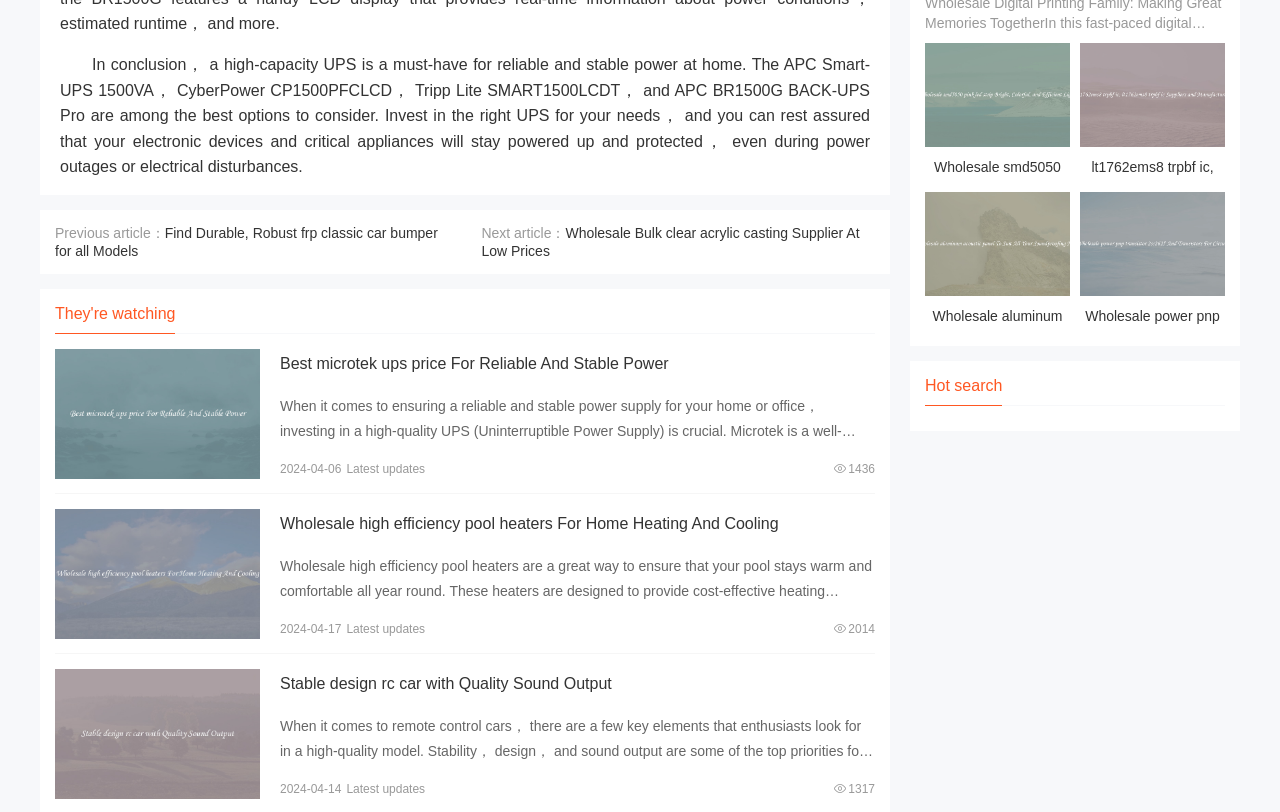Answer the question below in one word or phrase:
What is the date of the latest update?

2024-04-17